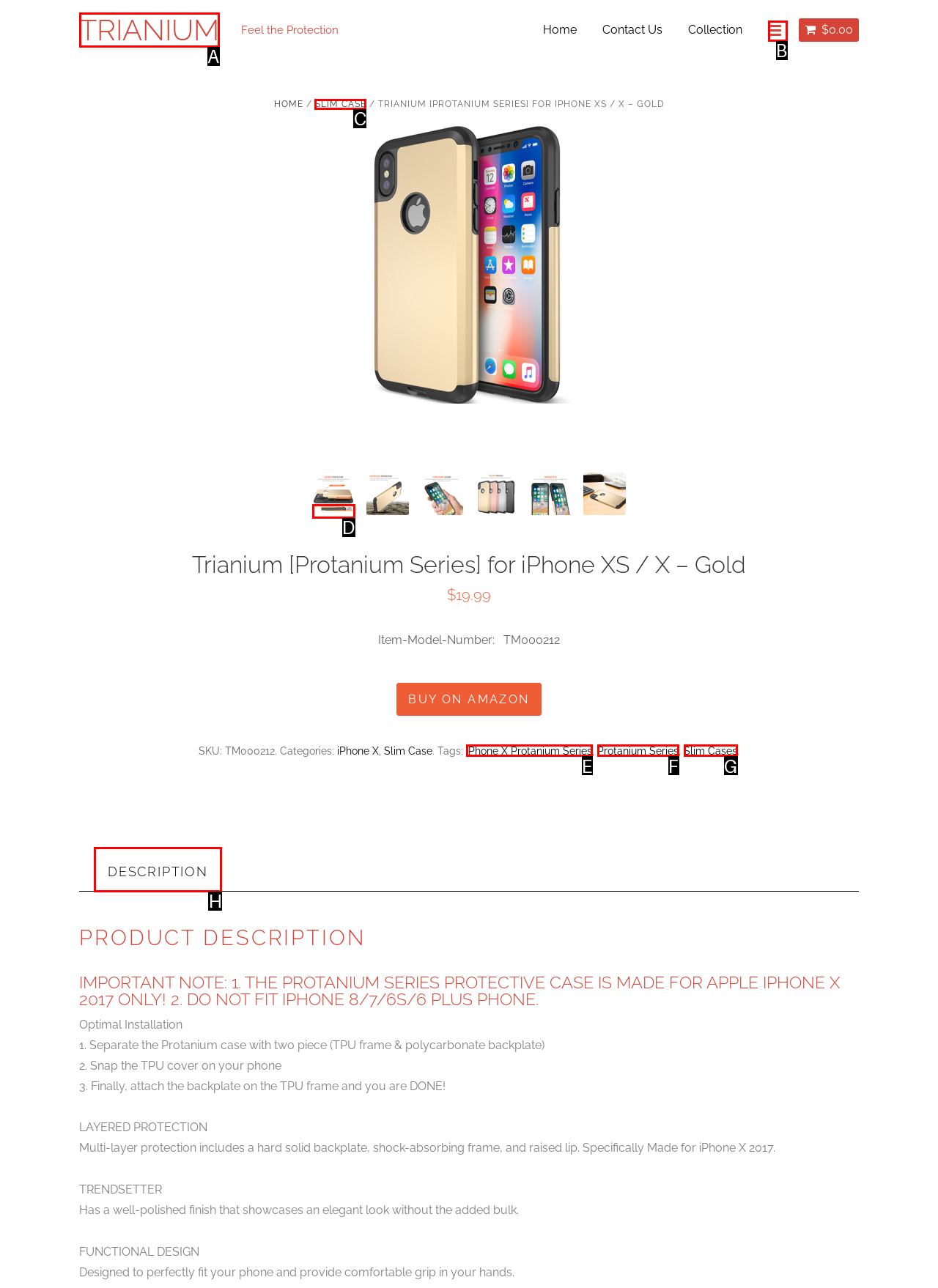Find the option that aligns with: iPhone X Protanium Series
Provide the letter of the corresponding option.

E